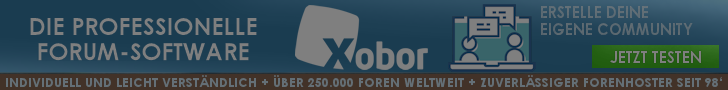What is the language of the call-to-action phrase?
Based on the image content, provide your answer in one word or a short phrase.

German